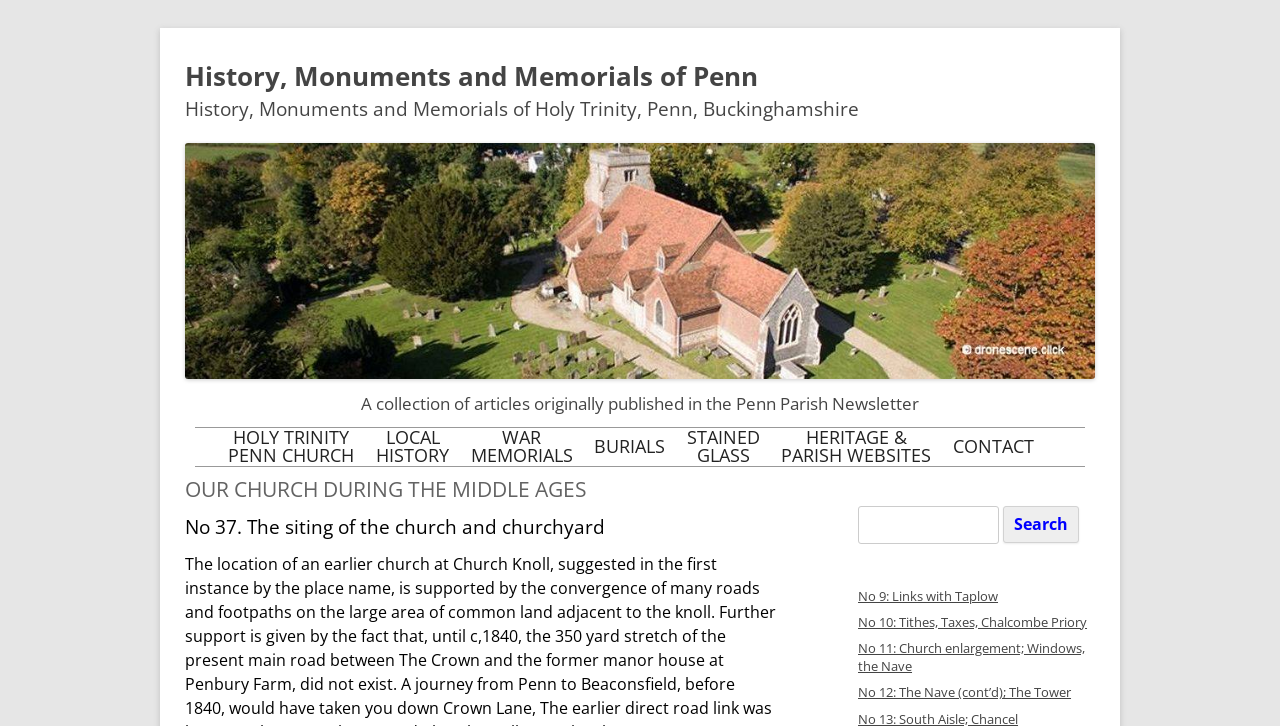From the given element description: "Systemic Risk/Financial Crises", find the bounding box for the UI element. Provide the coordinates as four float numbers between 0 and 1, in the order [left, top, right, bottom].

None